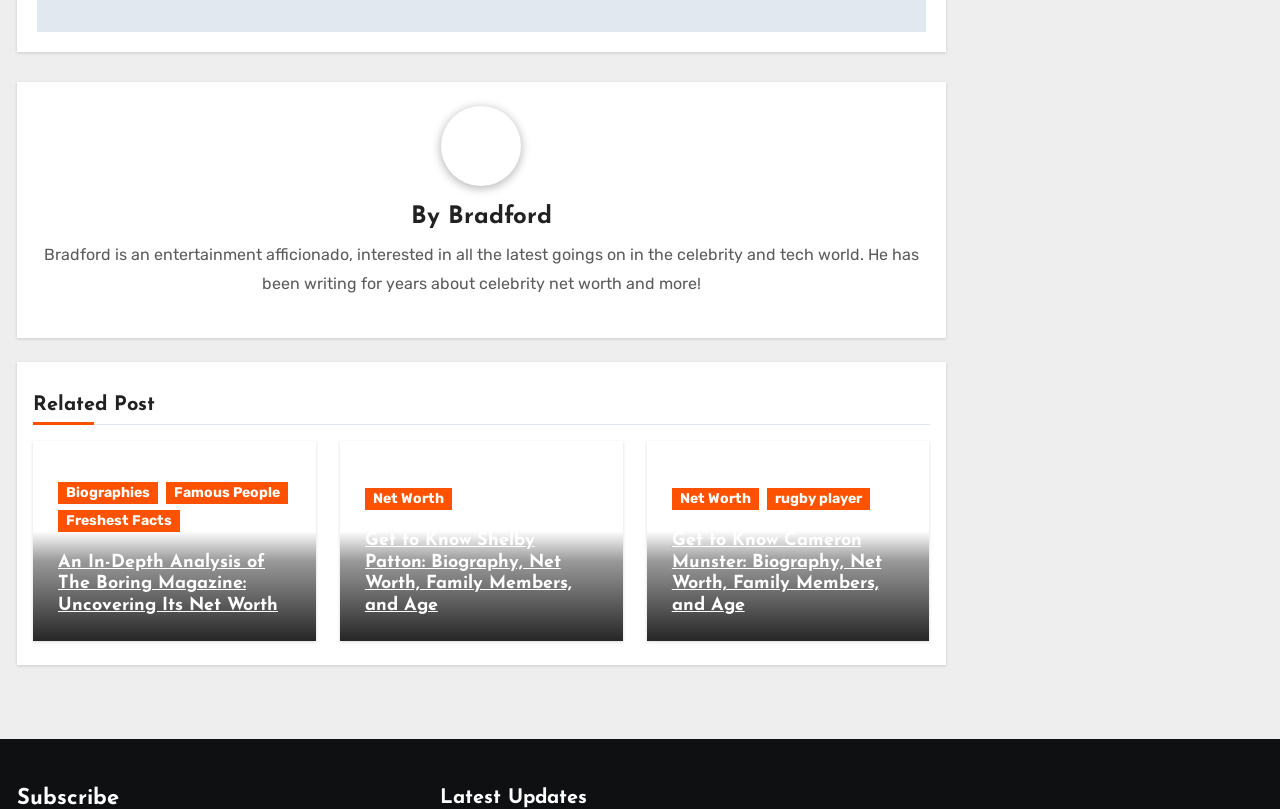Kindly determine the bounding box coordinates for the area that needs to be clicked to execute this instruction: "visit the page about rugby players".

[0.599, 0.603, 0.679, 0.63]